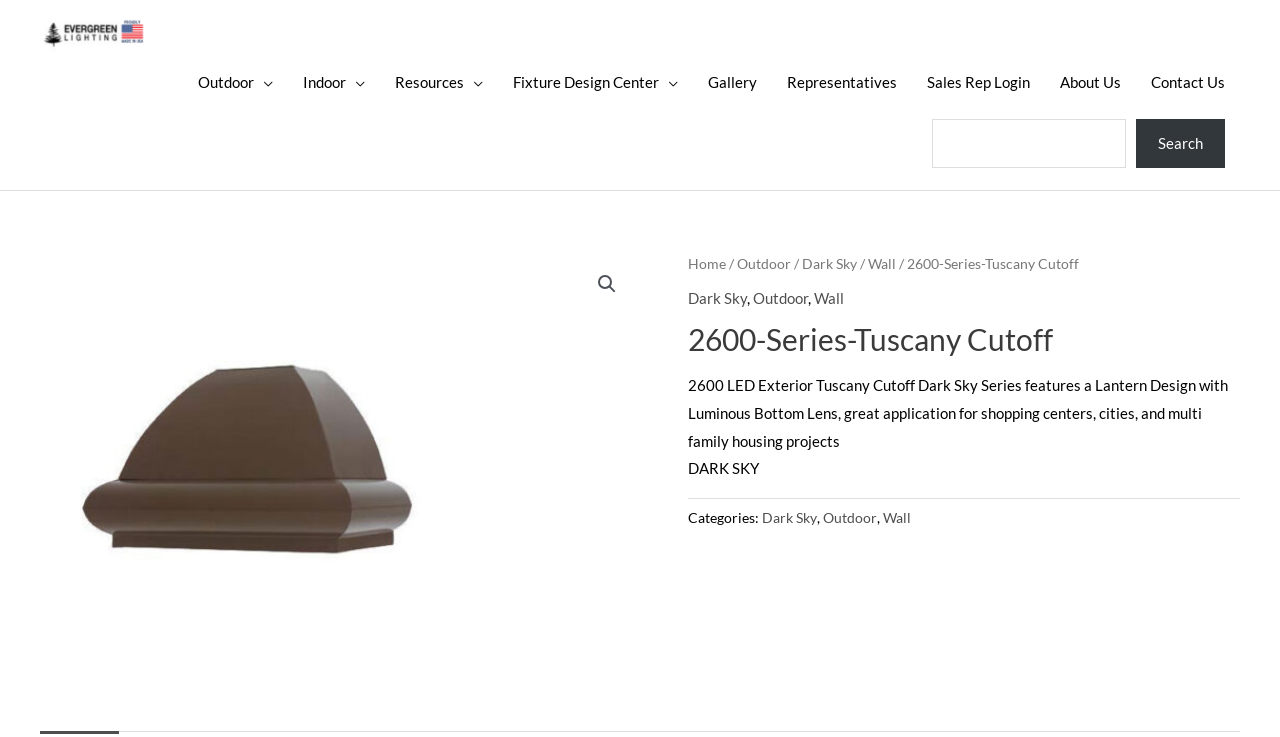Write an exhaustive caption that covers the webpage's main aspects.

The webpage is about the 2600-Series-Tuscany Cutoff product from Evergreen Lighting. At the top left, there is a logo of Evergreen Lighting, which is an image with a link to the company's website. Next to the logo, there is a navigation menu with links to various sections of the website, including Outdoor, Indoor, Resources, Fixture Design Center, Gallery, Representatives, Sales Rep Login, About Us, and Contact Us.

On the top right, there is a search bar with a search button and a placeholder text "Search". Below the navigation menu, there is a breadcrumb navigation showing the current page's location in the website's hierarchy, with links to Home, Outdoor, Dark Sky, Wall, and the current page, 2600-Series-Tuscany Cutoff.

The main content of the page is divided into two sections. The top section has a heading with the product name, 2600-Series-Tuscany Cutoff, and a brief description of the product, which is a LED exterior Tuscany cutoff dark sky series with a lantern design and luminous bottom lens, suitable for shopping centers, cities, and multi-family housing projects.

The bottom section has a subheading "Categories:" followed by links to Dark Sky, Outdoor, and Wall categories. There are also some decorative images and icons scattered throughout the page, including a magnifying glass icon on the top right and a Dark Sky logo in the middle of the page.